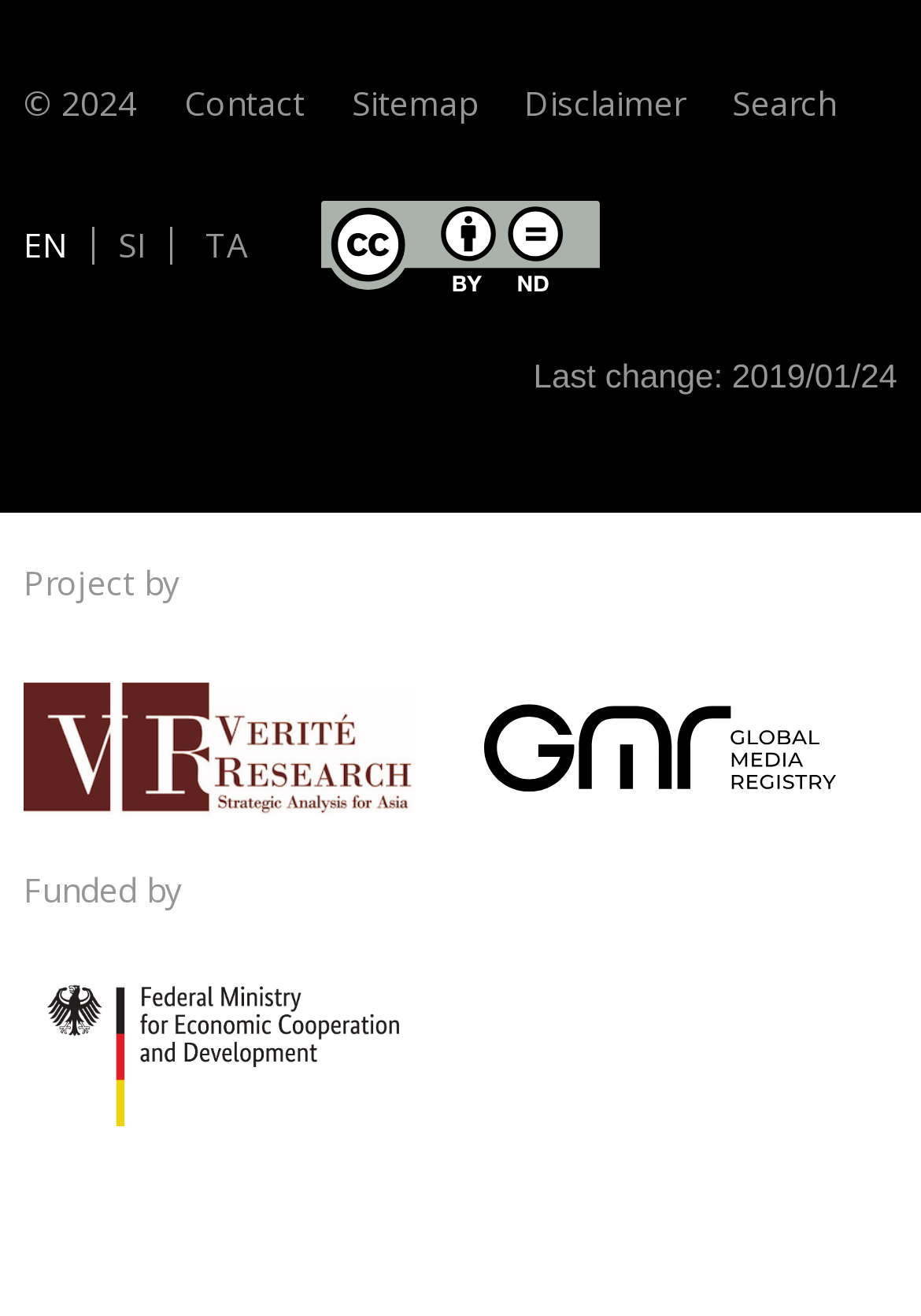Locate the UI element described as follows: "parent_node: Project by title="Verité Research"". Return the bounding box coordinates as four float numbers between 0 and 1 in the order [left, top, right, bottom].

[0.026, 0.478, 0.5, 0.658]